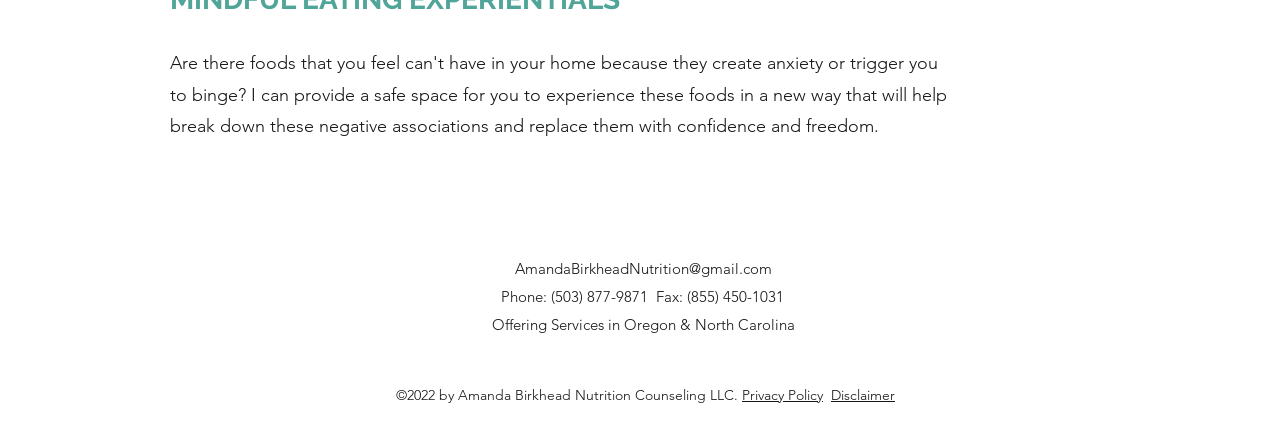What is the year of copyright for Amanda Birkhead Nutrition Counseling LLC? Please answer the question using a single word or phrase based on the image.

2022